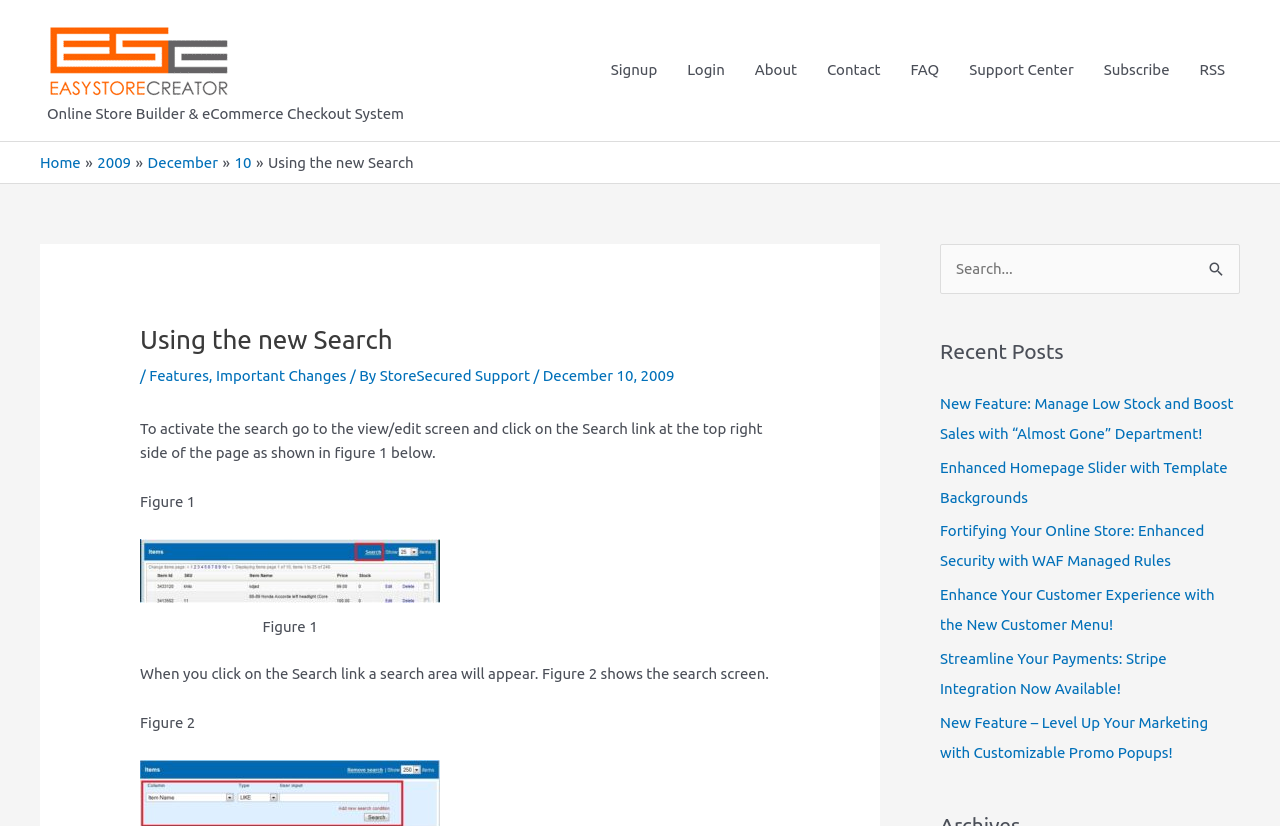How many links are in the navigation 'Site Navigation'?
Please respond to the question with a detailed and thorough explanation.

I counted the number of link elements under the navigation element with the description 'Site Navigation', and found 8 links: 'Signup', 'Login', 'About', 'Contact', 'FAQ', 'Support Center', 'Subscribe', and 'RSS'.